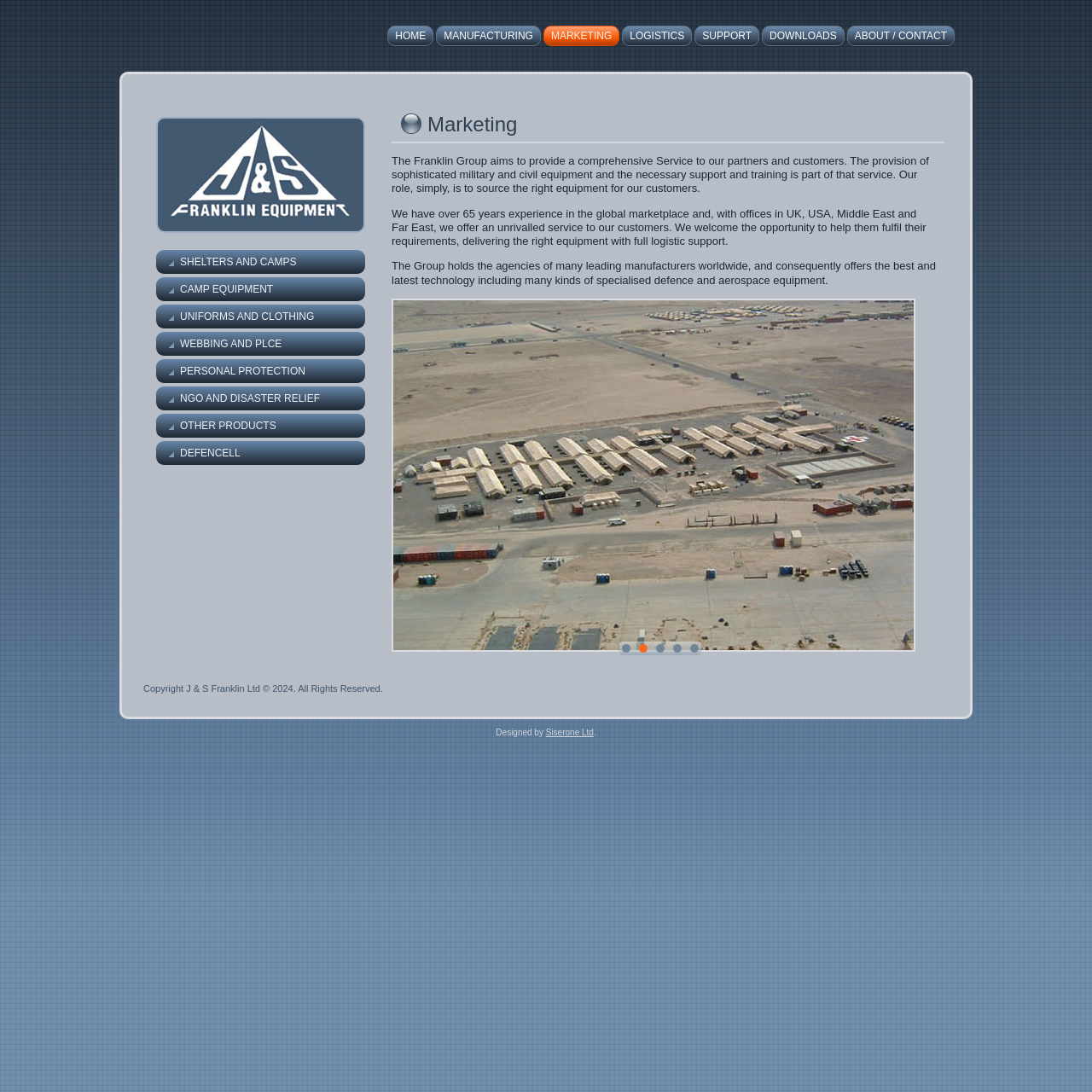Locate the UI element described as follows: "NGO and Disaster Relief". Return the bounding box coordinates as four float numbers between 0 and 1 in the order [left, top, right, bottom].

[0.143, 0.354, 0.334, 0.376]